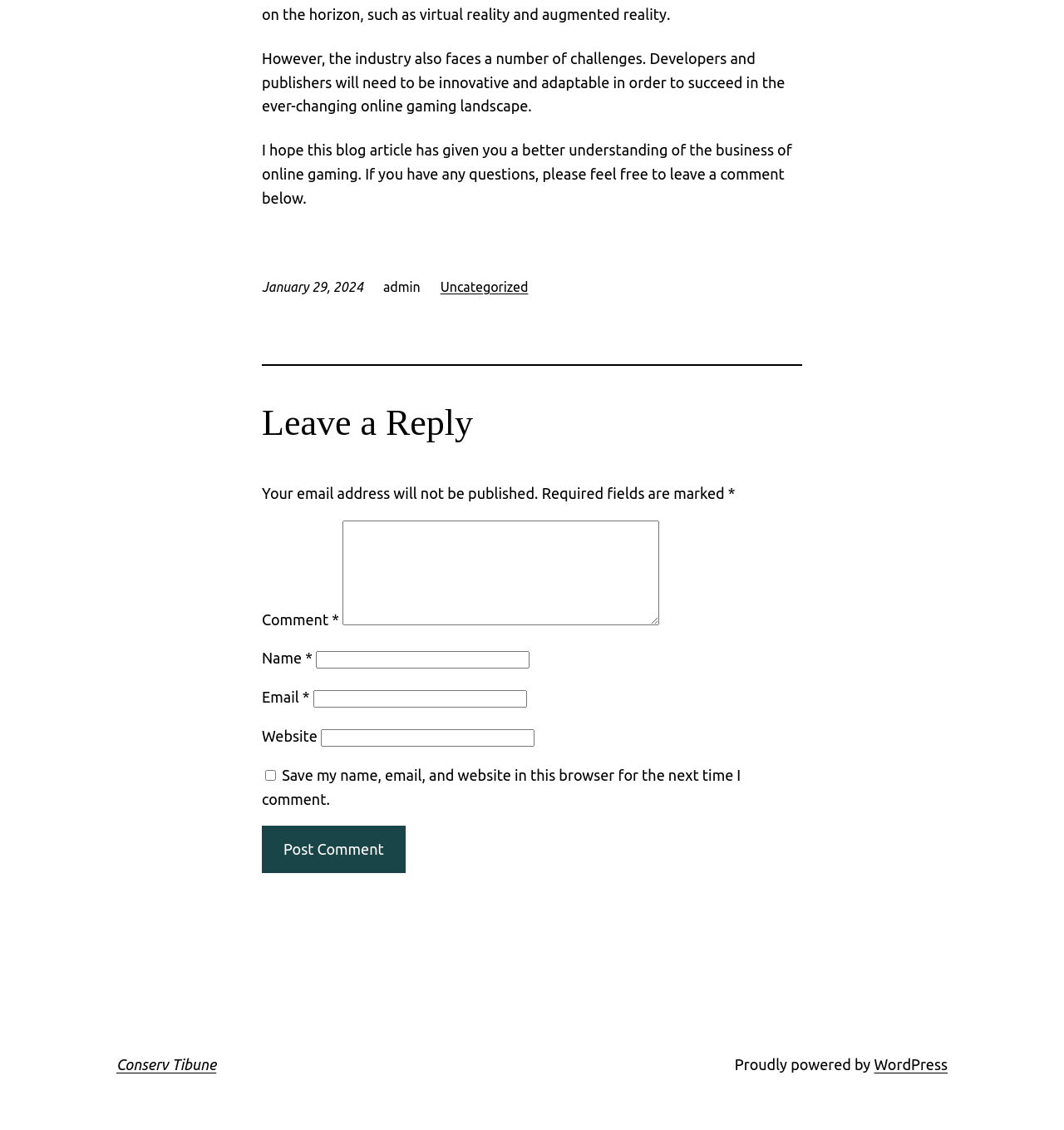Please identify the bounding box coordinates of the area that needs to be clicked to follow this instruction: "Check the Conserv Tibune link".

[0.109, 0.935, 0.203, 0.949]